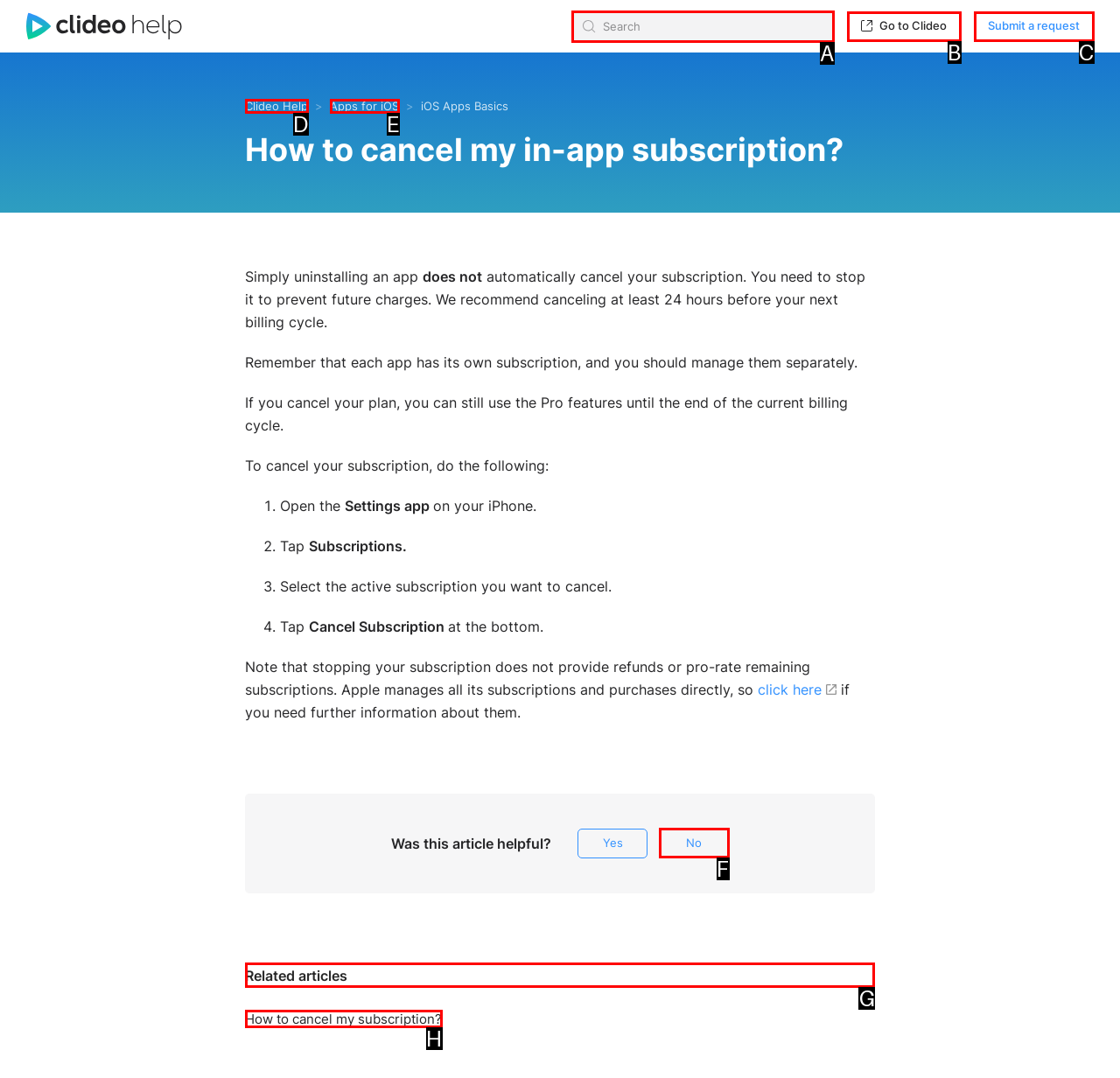Indicate the letter of the UI element that should be clicked to accomplish the task: Click on 'Related articles'. Answer with the letter only.

G